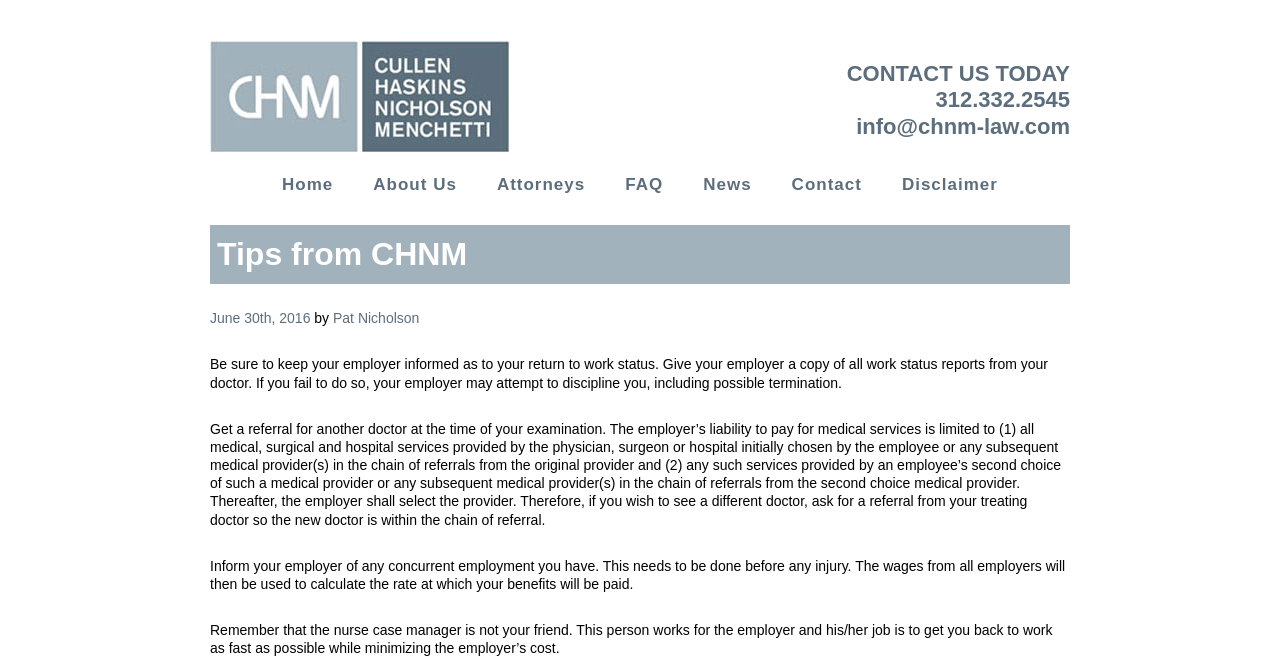Based on the visual content of the image, answer the question thoroughly: What is the law firm's name?

The law firm's name is CHNM, which stands for Cullen, Haskins, Nicholson & Menchetti, P.C. as indicated by the root element 'Tips from CHNM - Cullen, Haskins, Nicholson & Menchetti, P.C.'.